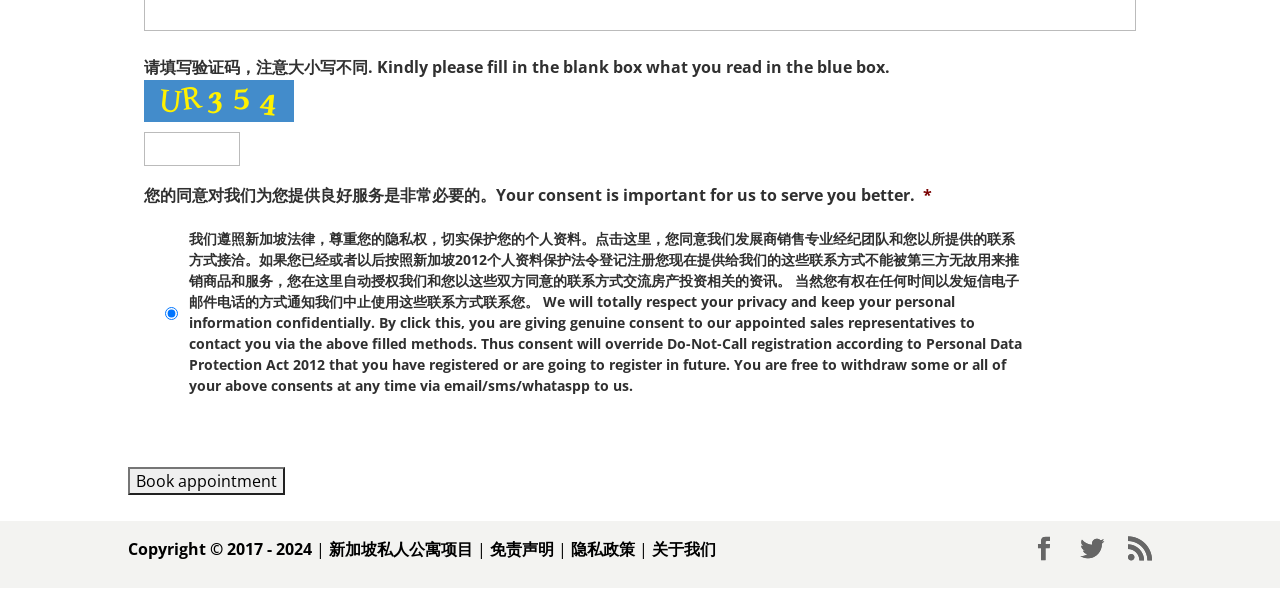Using the provided element description: "Goodbye, Clean Code", determine the bounding box coordinates of the corresponding UI element in the screenshot.

None